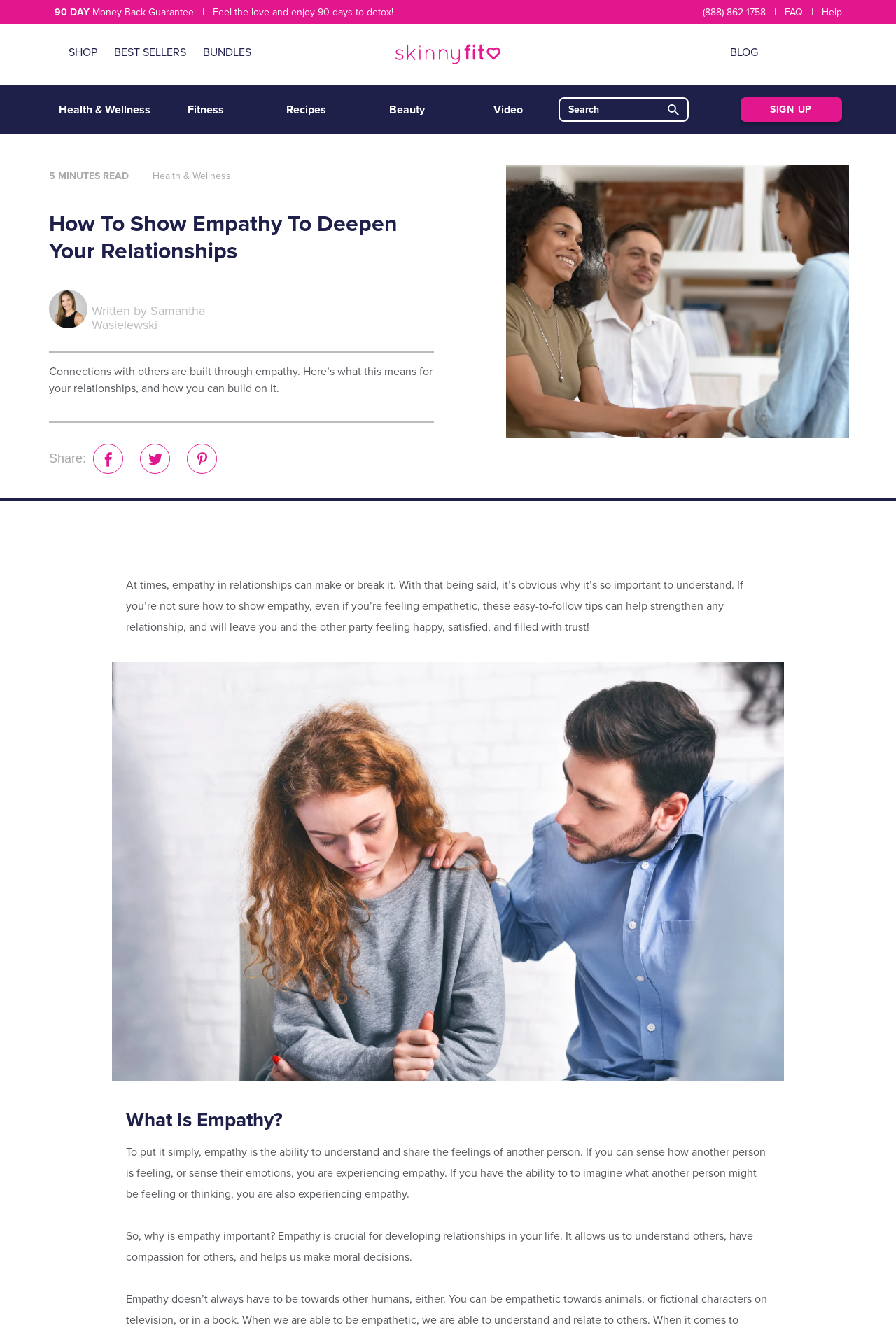Can you show the bounding box coordinates of the region to click on to complete the task described in the instruction: "Share the article on Facebook"?

[0.104, 0.333, 0.138, 0.356]